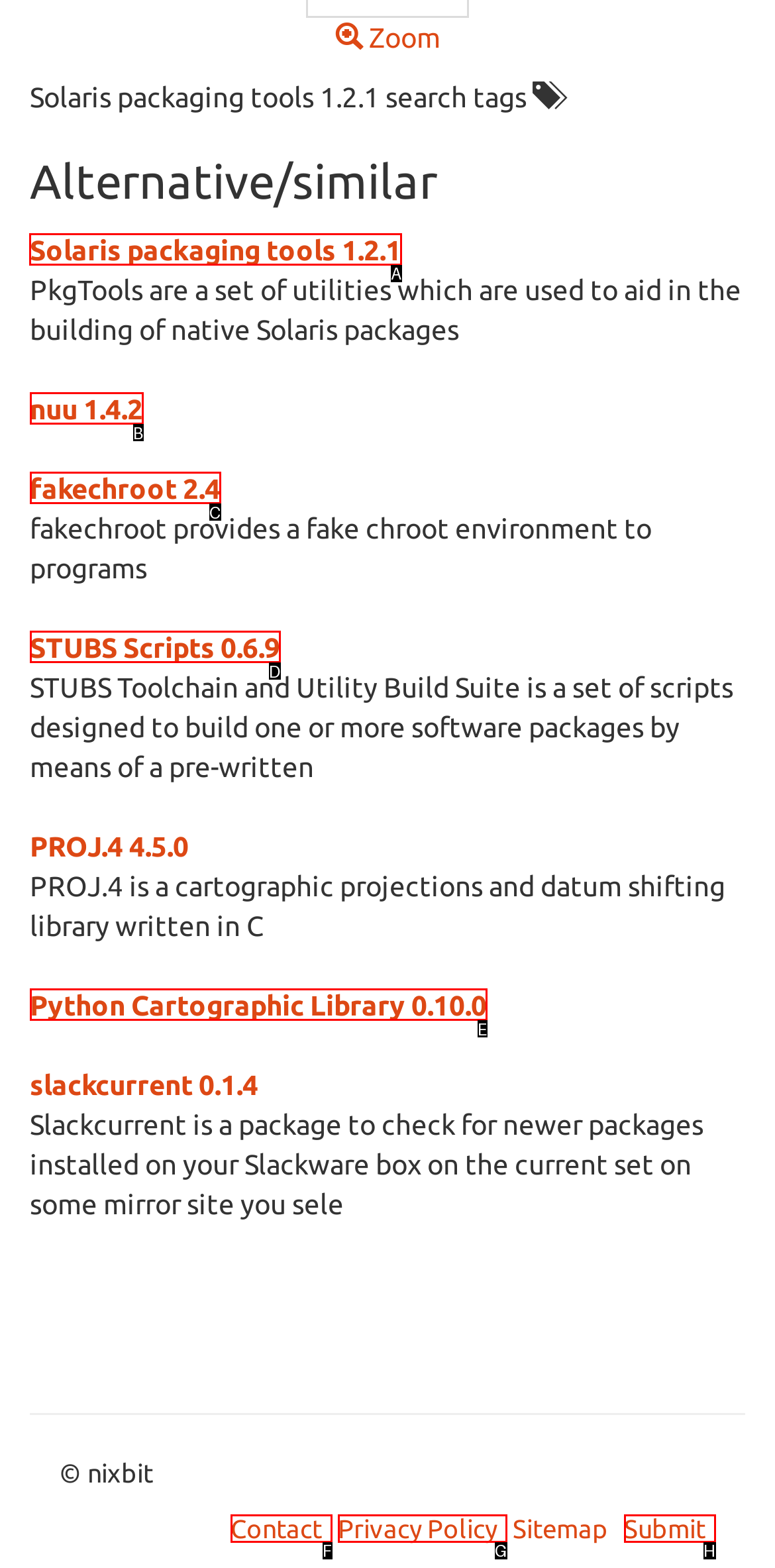Given the task: Search for Solaris packaging tools 1.2.1, point out the letter of the appropriate UI element from the marked options in the screenshot.

A